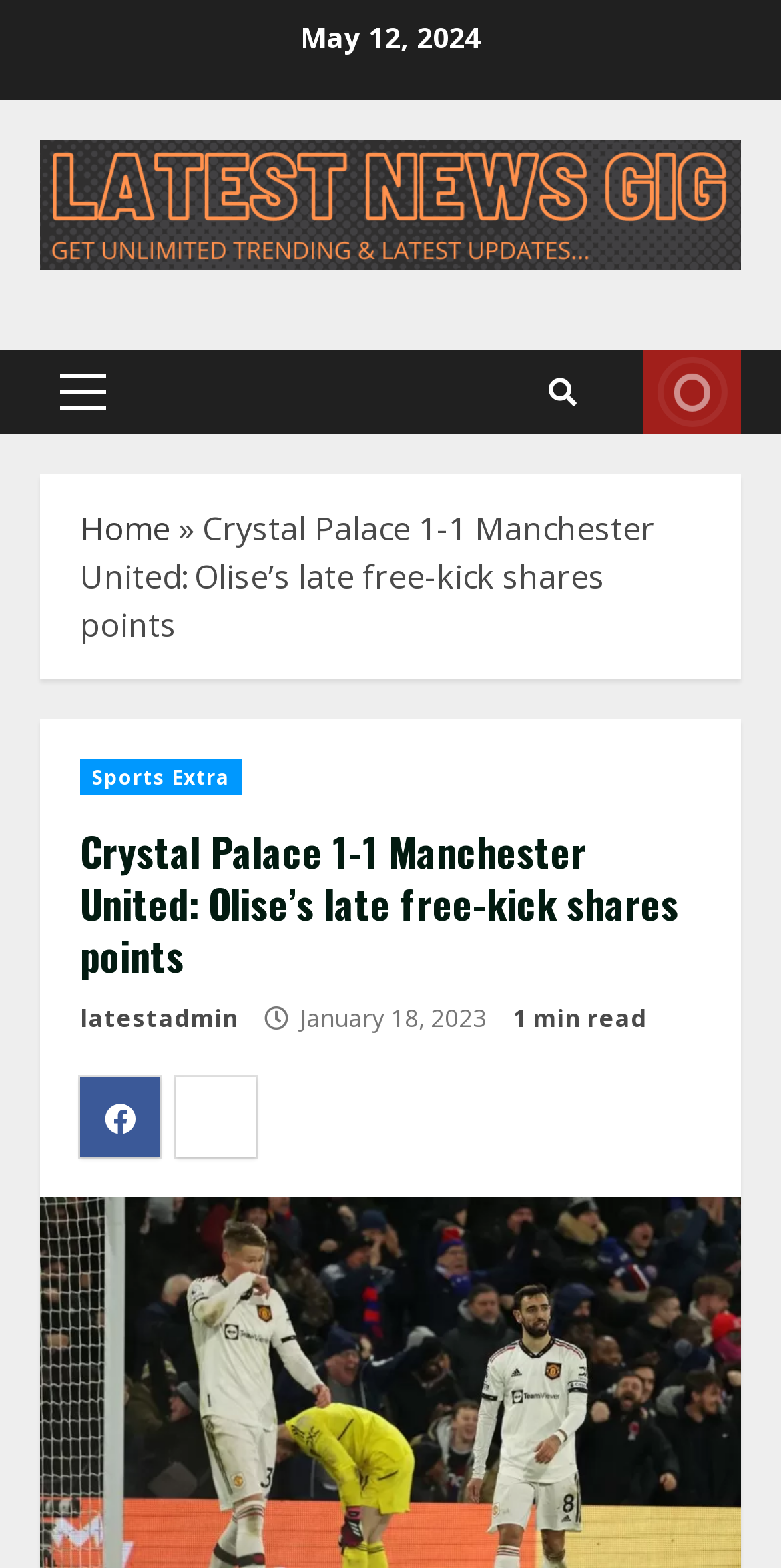Explain the contents of the webpage comprehensively.

The webpage appears to be a news article about a football match between Crystal Palace and Manchester United. At the top of the page, there is a date "May 12, 2024" and a link to "LATEST NEWS GIG" with an accompanying image. Below this, there is a primary menu and a link to "CONTACT US" on the right side.

The main content of the page is the news article, which has a heading "Crystal Palace 1-1 Manchester United: Olise’s late free-kick shares points". This heading is positioned near the top of the page, and below it, there are links to "Sports Extra" and "latestadmin", as well as the date "January 18, 2023" and a reading time of "1 min read". The article text is not explicitly mentioned in the accessibility tree, but it is likely to be present below the heading and other metadata.

On the right side of the page, there are several icons, including a search icon, a bell icon, and a share icon. There are also links to "Home" and "Primary Menu" near the top of the page. Overall, the webpage appears to be a news article with a simple layout and several navigation links.